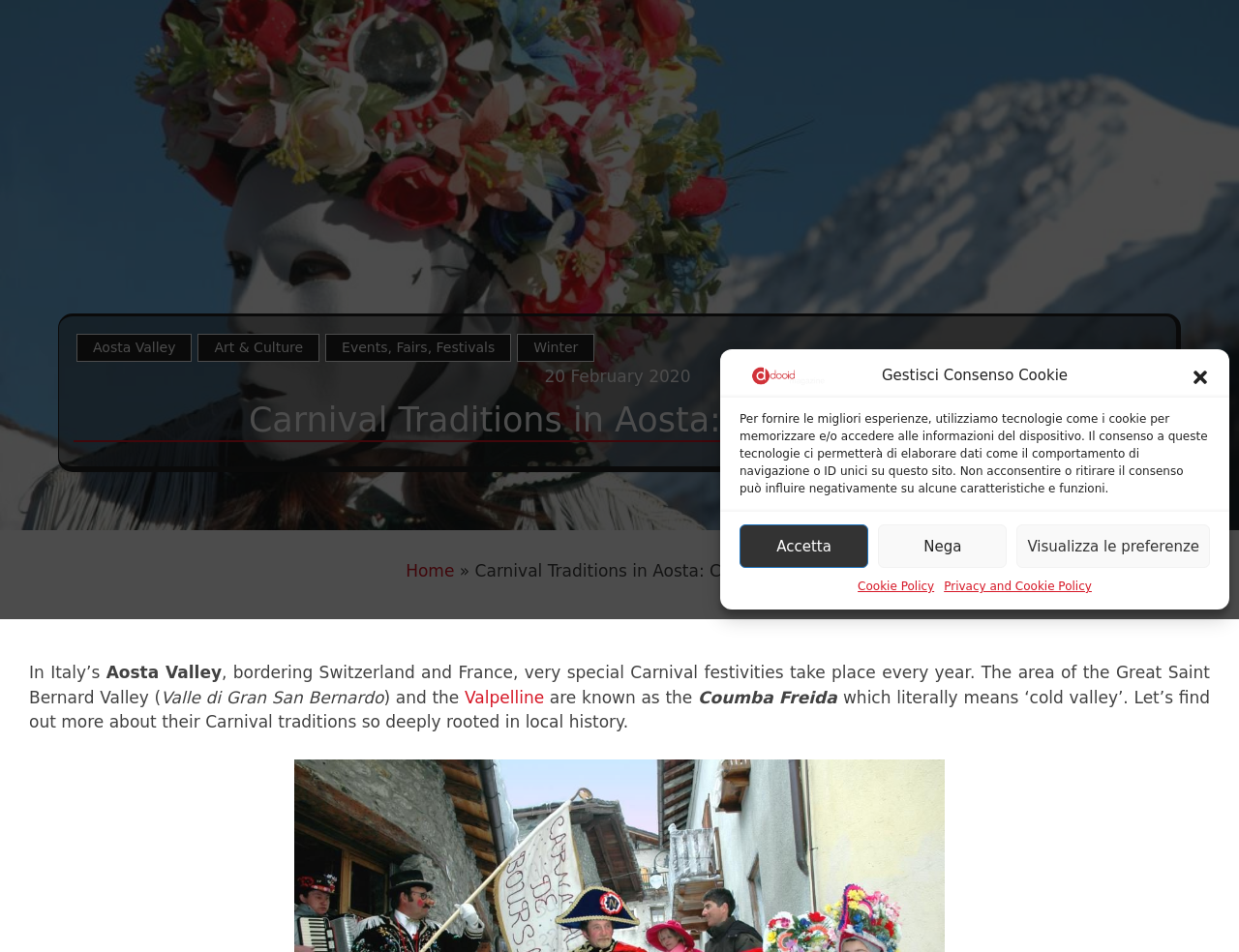Find the bounding box coordinates of the UI element according to this description: "Art & Culture".

[0.16, 0.351, 0.258, 0.38]